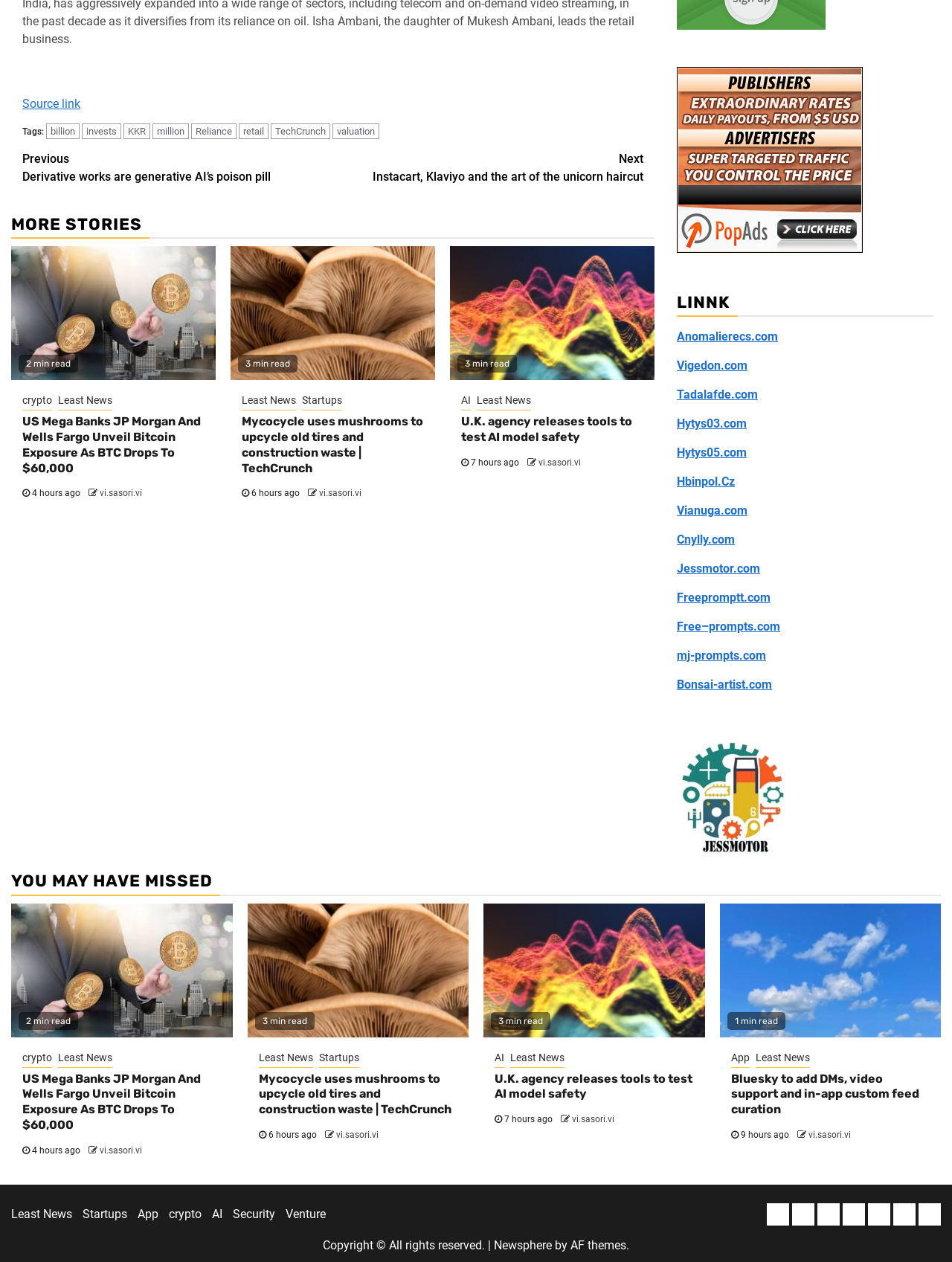Answer the following in one word or a short phrase: 
What is the category of the article with the image of mushroom gills?

Startups